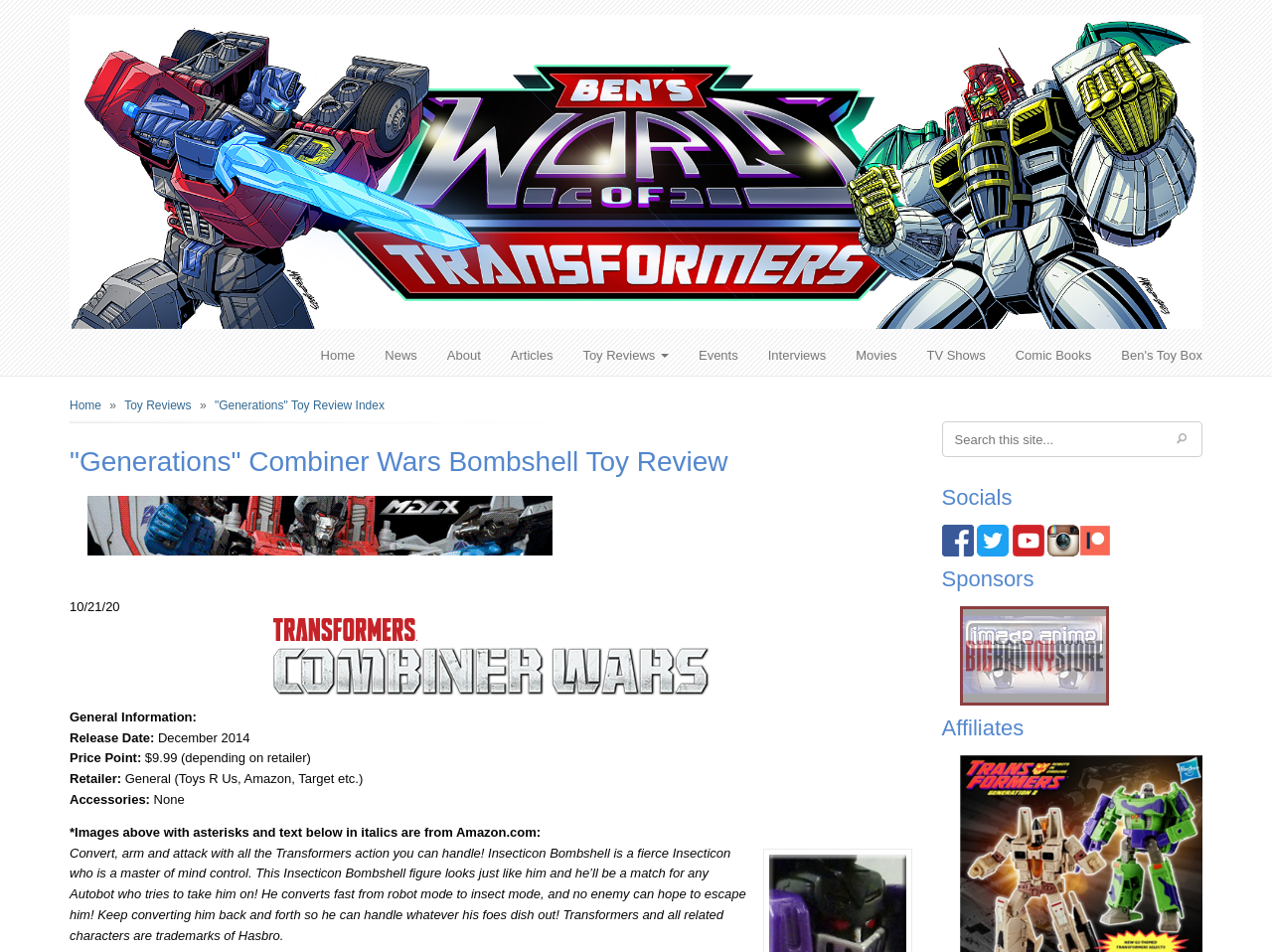Locate the bounding box coordinates of the item that should be clicked to fulfill the instruction: "Visit Facebook page".

[0.74, 0.559, 0.765, 0.574]